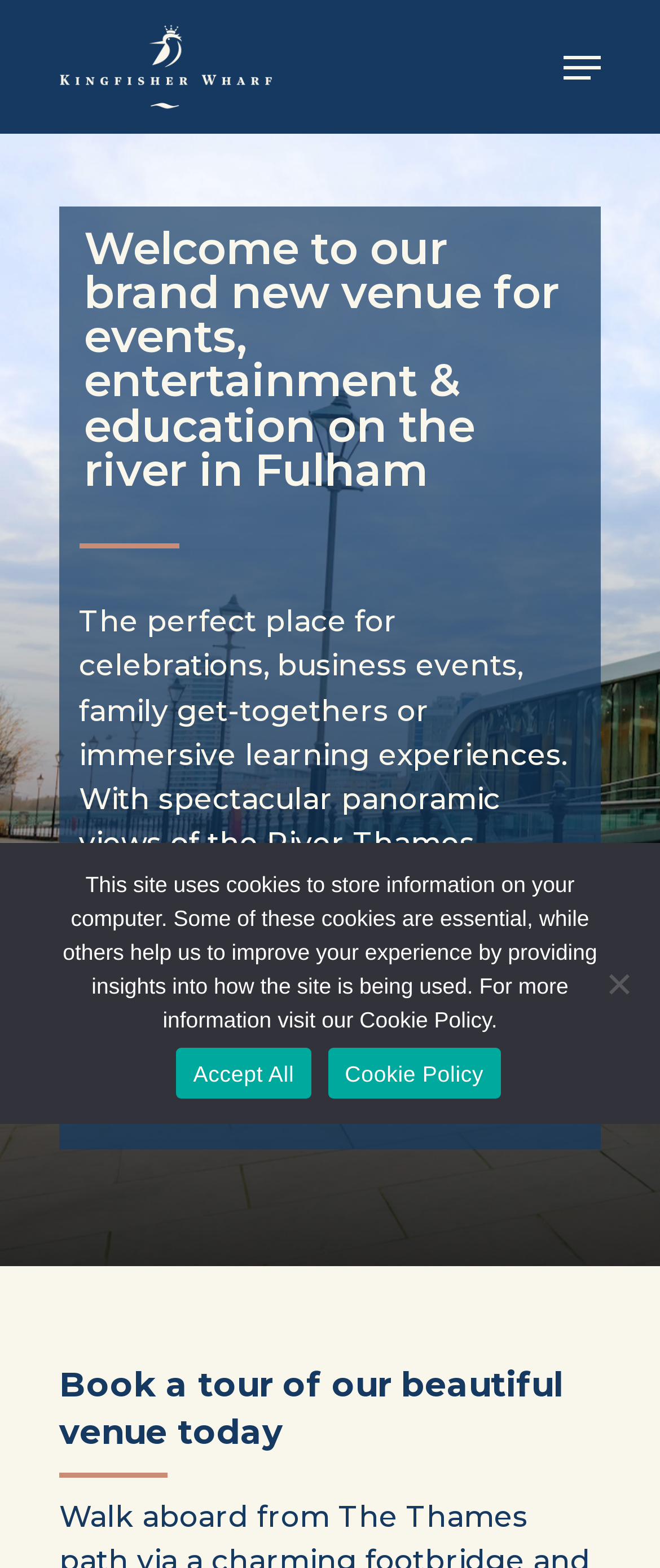Provide a comprehensive description of the webpage.

The webpage is about Fulham Event Space - Kingfisher Wharf, a venue for events, entertainment, and education on the river in Fulham. At the top left, there is a link and an image, both labeled "Kingfisher Wharf". 

On the top right, there is a navigation menu link. Below the navigation menu, there is a heading that welcomes users to the brand new venue, followed by a brief description of the venue's features and capabilities. This description is emphasized, indicating its importance. 

Further down, there is another heading that highlights the venue's unique features, including its panoramic views of the River Thames and its wildlife-friendly sedum roof. This section also mentions the venue's capacity to host up to 75 people.

Below this section, there is a call-to-action heading that encourages users to book a tour of the venue. 

At the bottom of the page, there is a cookie notice dialog that informs users about the site's use of cookies. The dialog includes a static text that explains the purpose of the cookies, followed by two links: "Accept All" and "Cookie Policy". There is also a "No" button on the right side of the dialog.